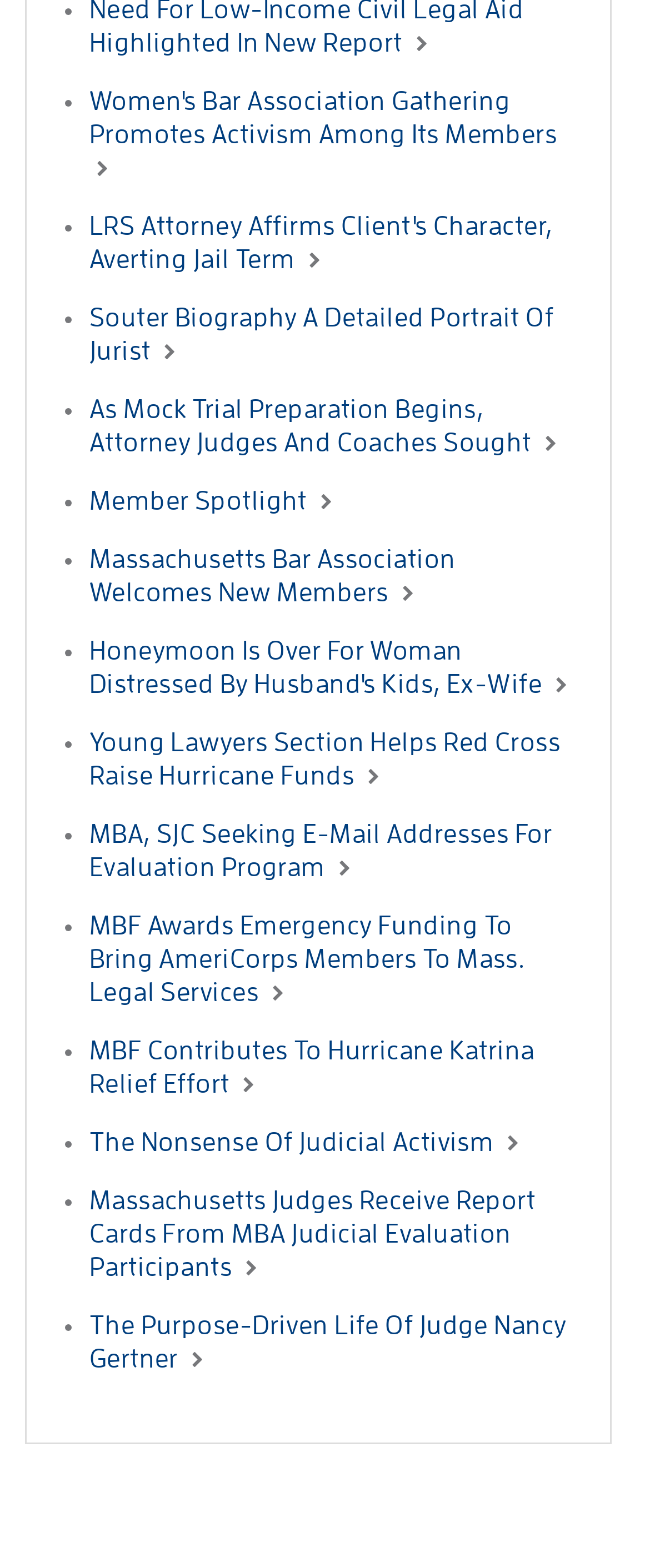What type of organization is this webpage about?
Please use the image to provide a one-word or short phrase answer.

Law association